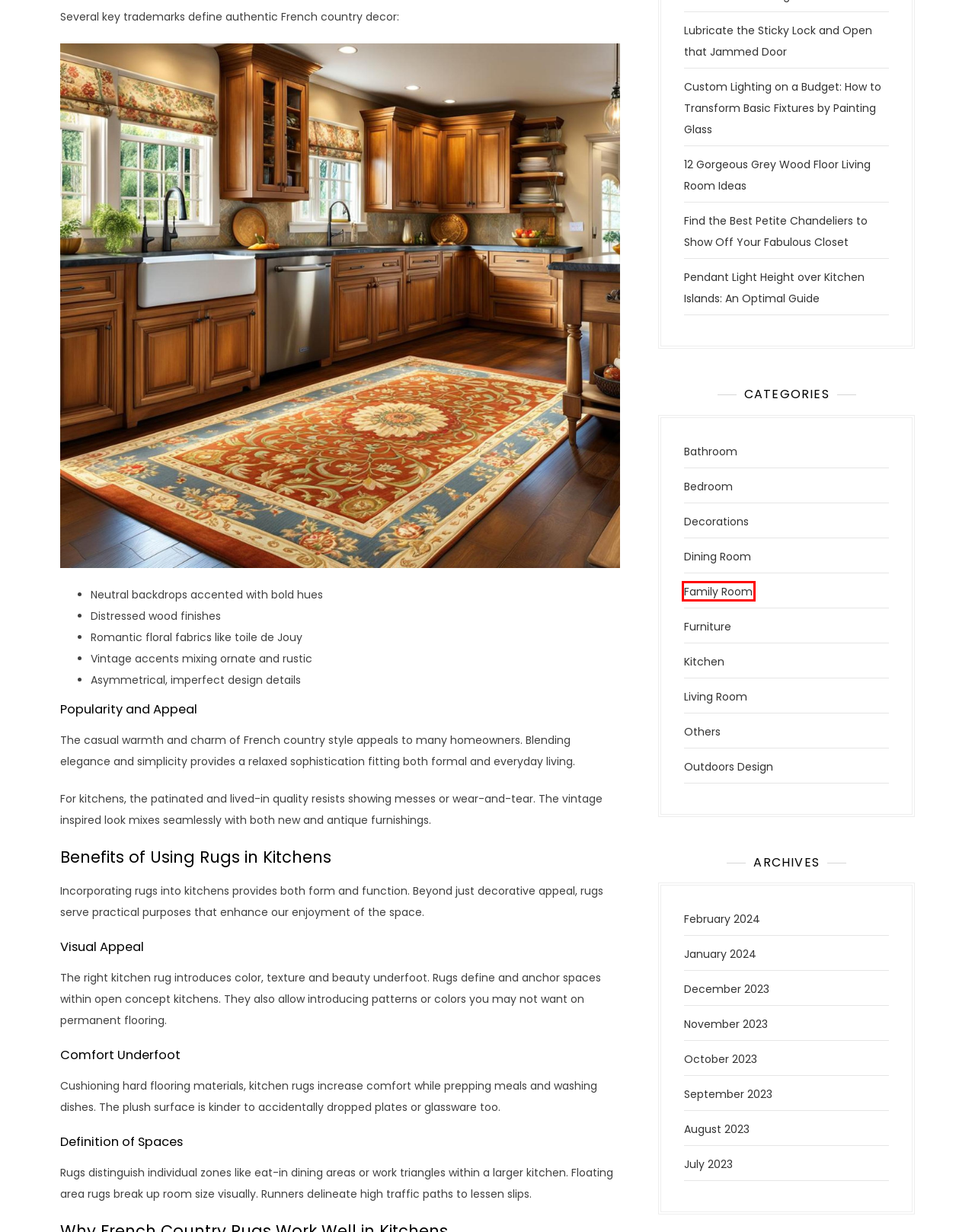Review the screenshot of a webpage containing a red bounding box around an element. Select the description that best matches the new webpage after clicking the highlighted element. The options are:
A. August 2023 - Tiponthetrail.com
B. February 2024 - Tiponthetrail.com
C. Living Room Archives - Tiponthetrail.com
D. October 2023 - Tiponthetrail.com
E. 12 Gorgeous Grey Wood Floor Living Room Ideas - Tiponthetrail.com
F. Kitchen Archives - Tiponthetrail.com
G. Family Room Archives - Tiponthetrail.com
H. July 2023 - Tiponthetrail.com

G